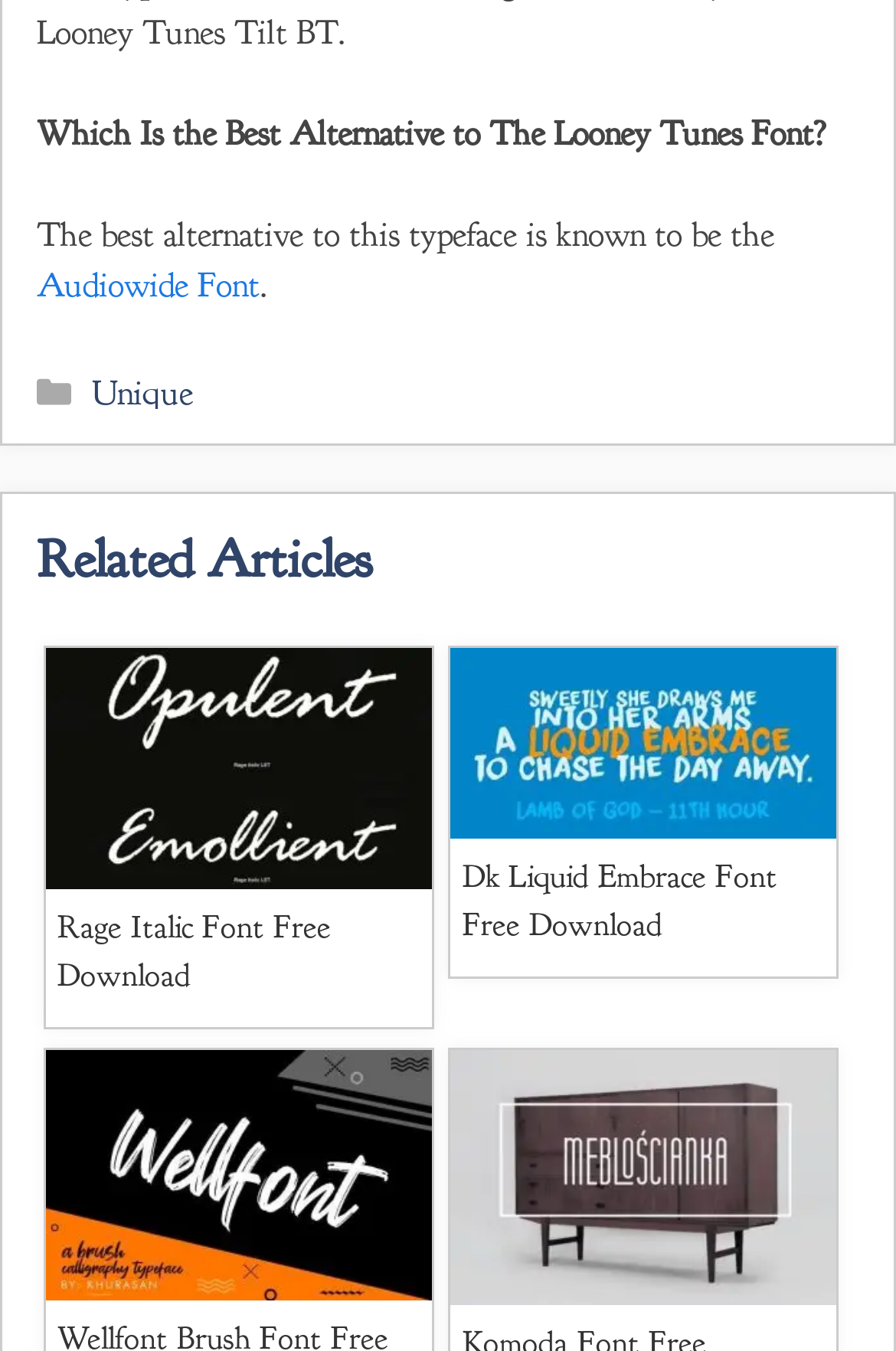Answer the following in one word or a short phrase: 
How many font links are provided in the first related article?

2